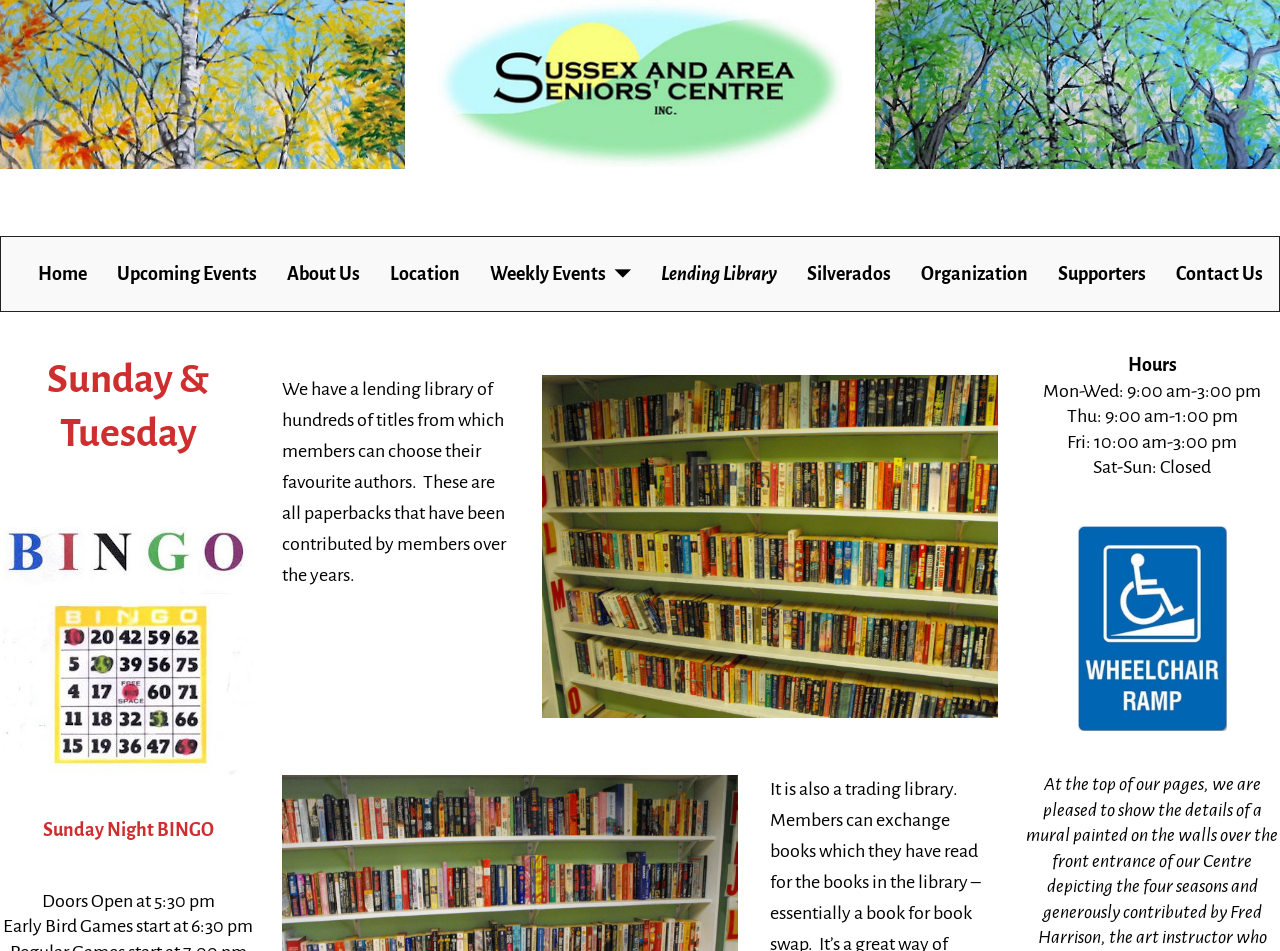Find the bounding box coordinates of the element to click in order to complete this instruction: "Click the Home link". The bounding box coordinates must be four float numbers between 0 and 1, denoted as [left, top, right, bottom].

[0.018, 0.265, 0.079, 0.311]